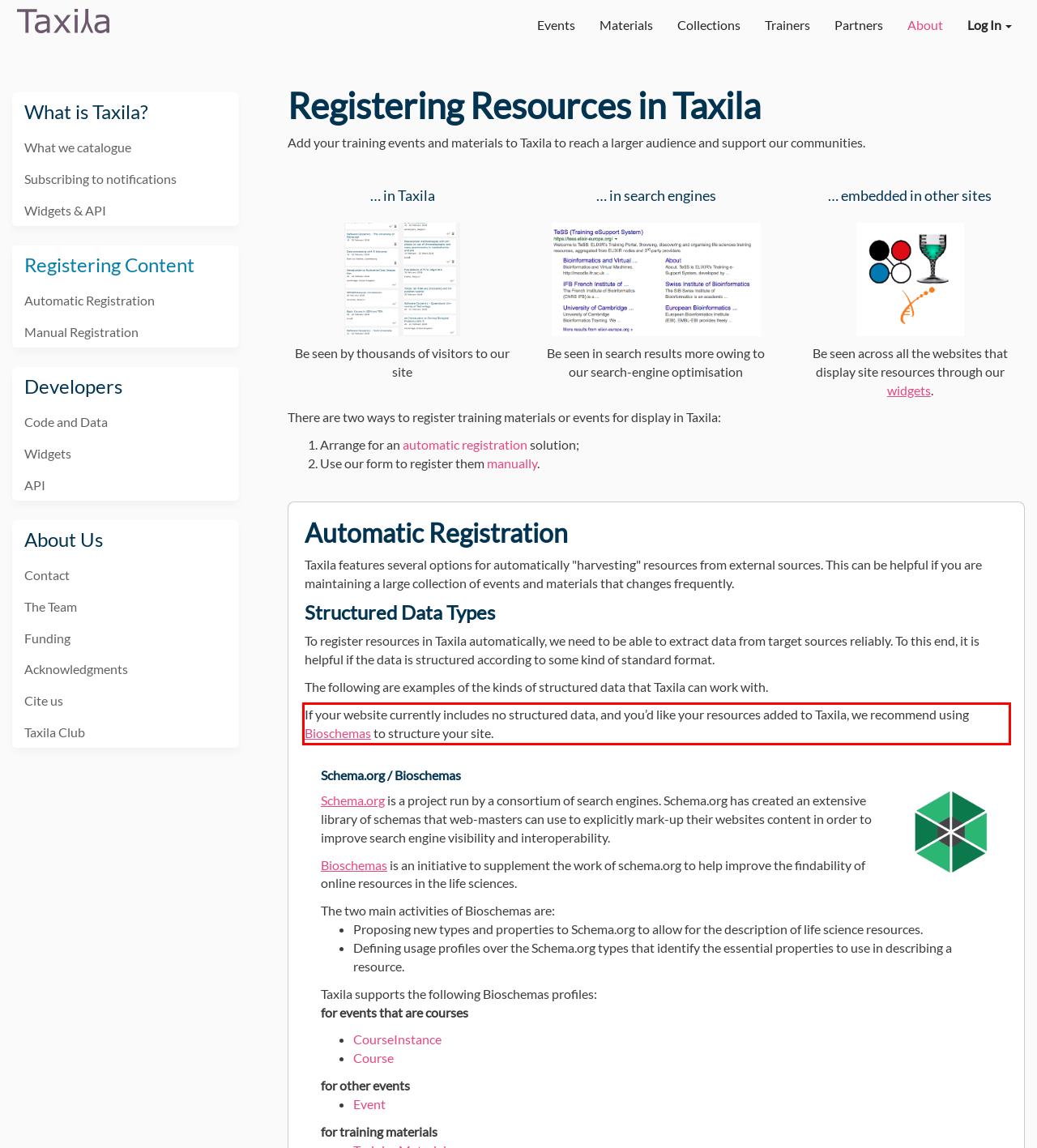You have a webpage screenshot with a red rectangle surrounding a UI element. Extract the text content from within this red bounding box.

If your website currently includes no structured data, and you’d like your resources added to Taxila, we recommend using Bioschemas to structure your site.